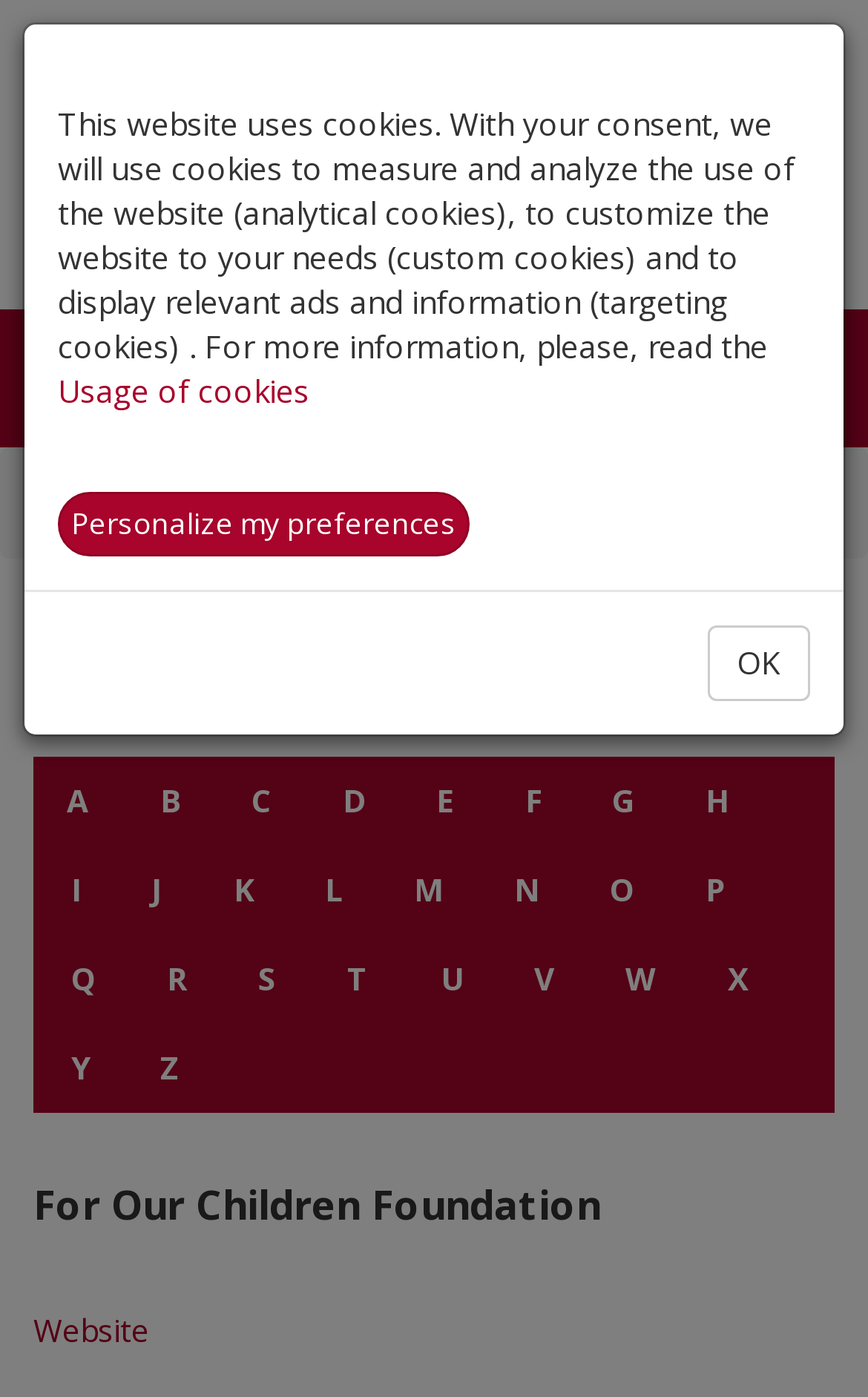Provide the bounding box coordinates of the area you need to click to execute the following instruction: "View members starting with the letter A".

[0.038, 0.541, 0.141, 0.605]